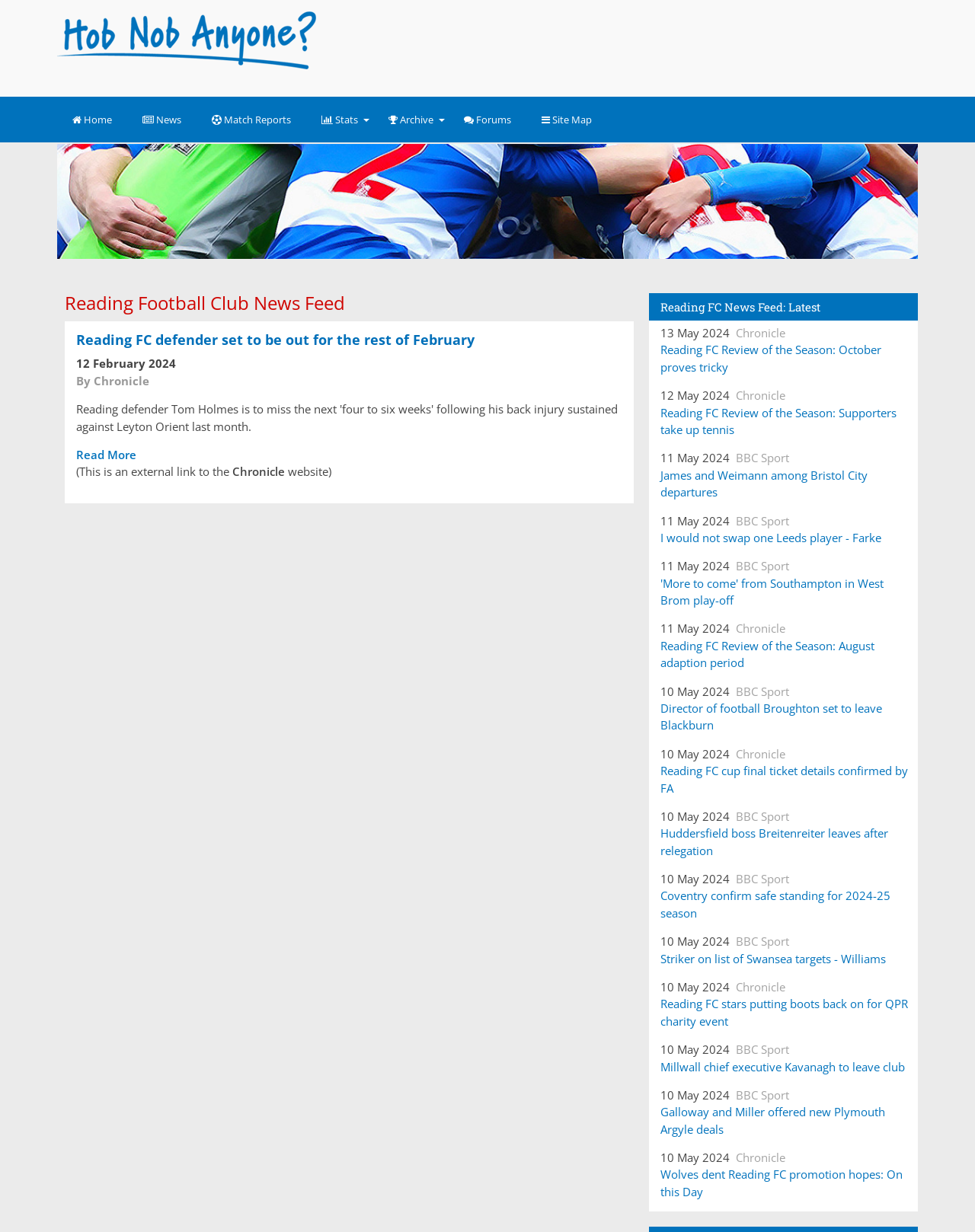Bounding box coordinates must be specified in the format (top-left x, top-left y, bottom-right x, bottom-right y). All values should be floating point numbers between 0 and 1. What are the bounding box coordinates of the UI element described as: Site Map

[0.54, 0.078, 0.623, 0.116]